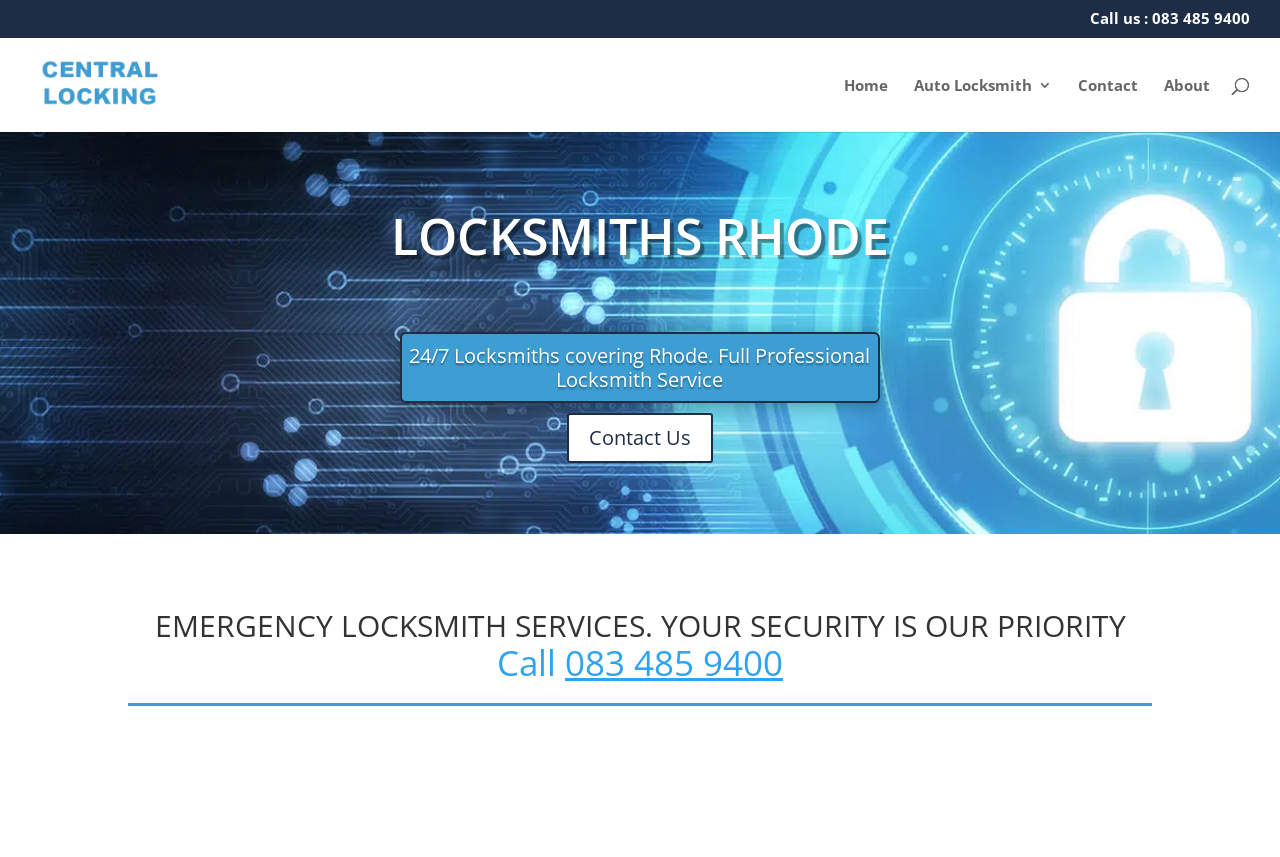Please give a short response to the question using one word or a phrase:
What is the phone number to call for emergency locksmith services?

083 485 9400